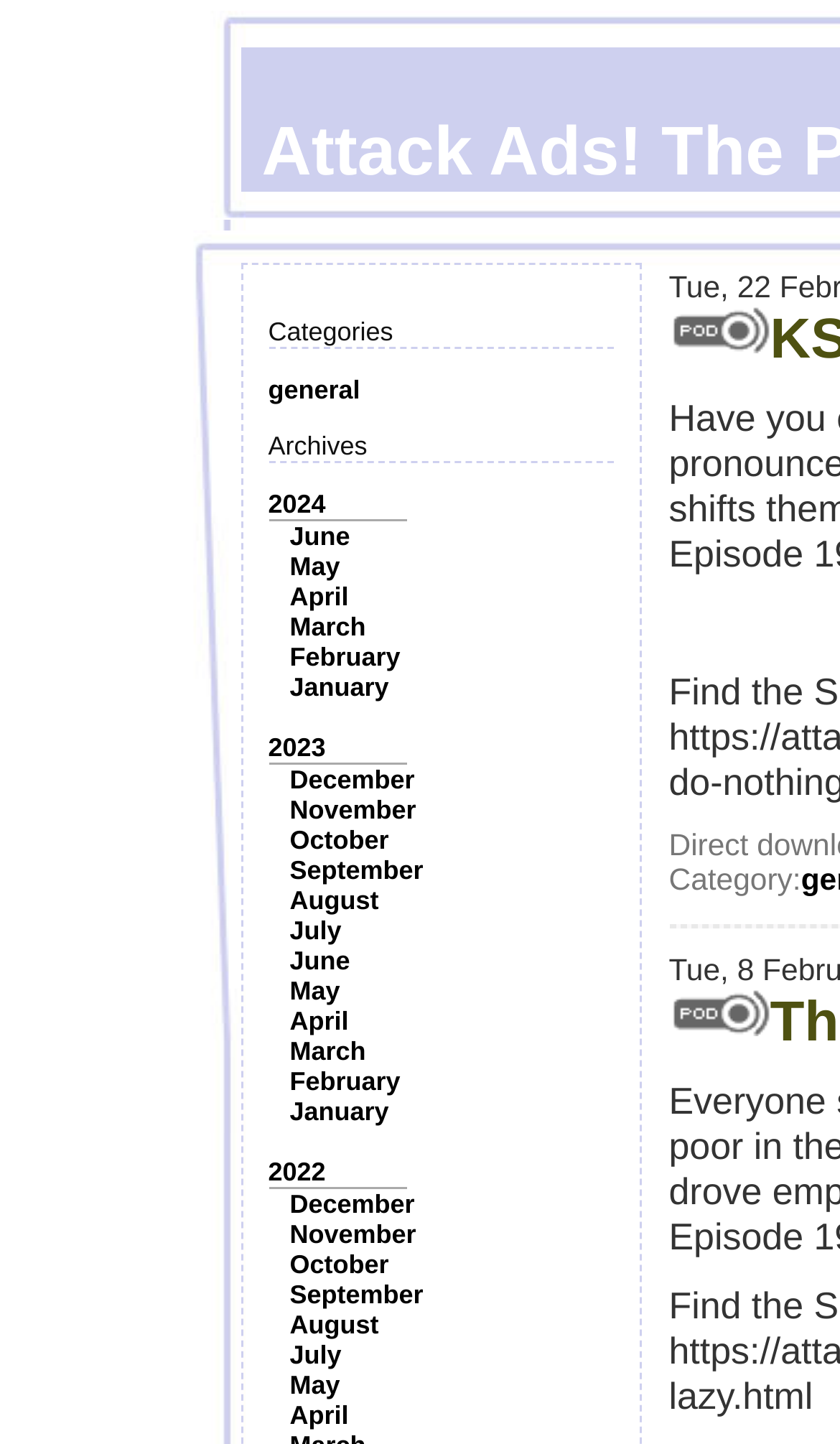Please determine the bounding box coordinates for the element that should be clicked to follow these instructions: "Go to June 2024".

[0.345, 0.361, 0.417, 0.382]